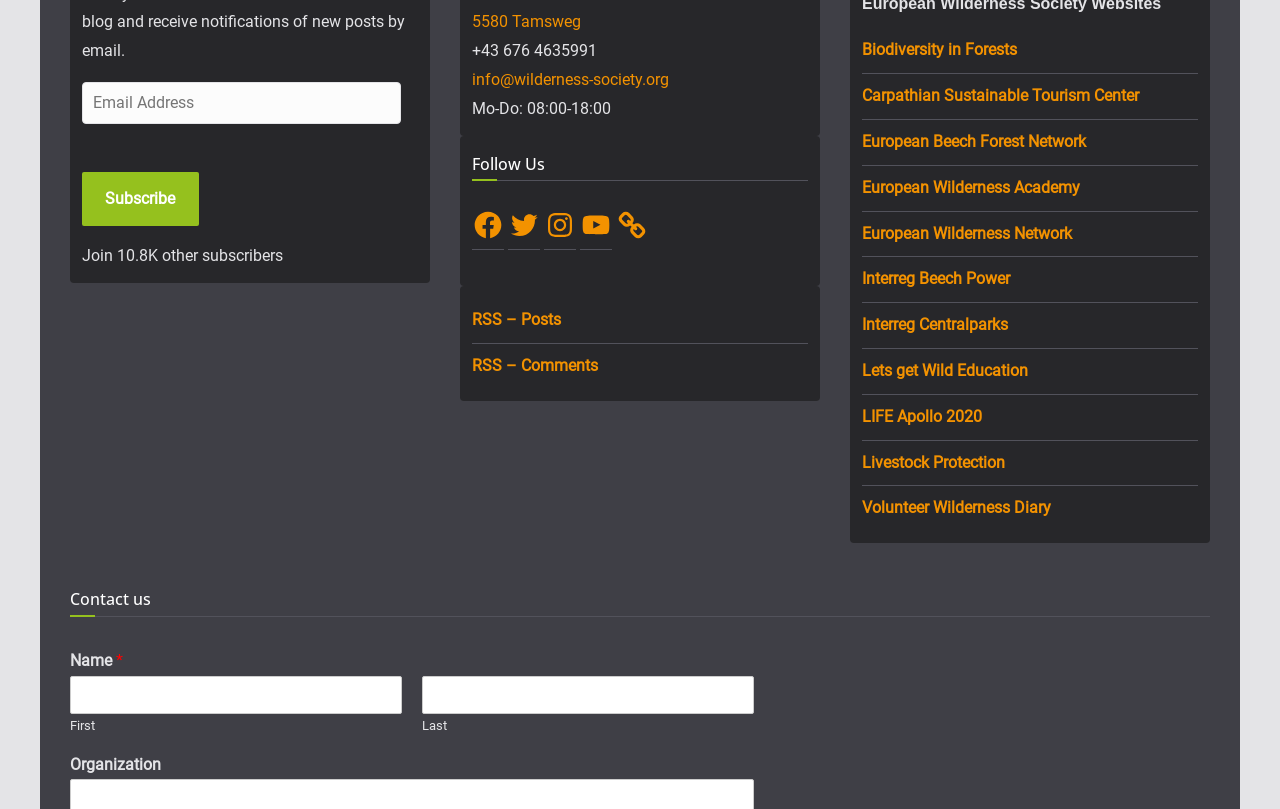What is the name of the organization?
Using the information from the image, answer the question thoroughly.

Although the organization's name is not explicitly stated on this webpage, the email address info@wilderness-society.org suggests that the organization is the Wilderness Society.